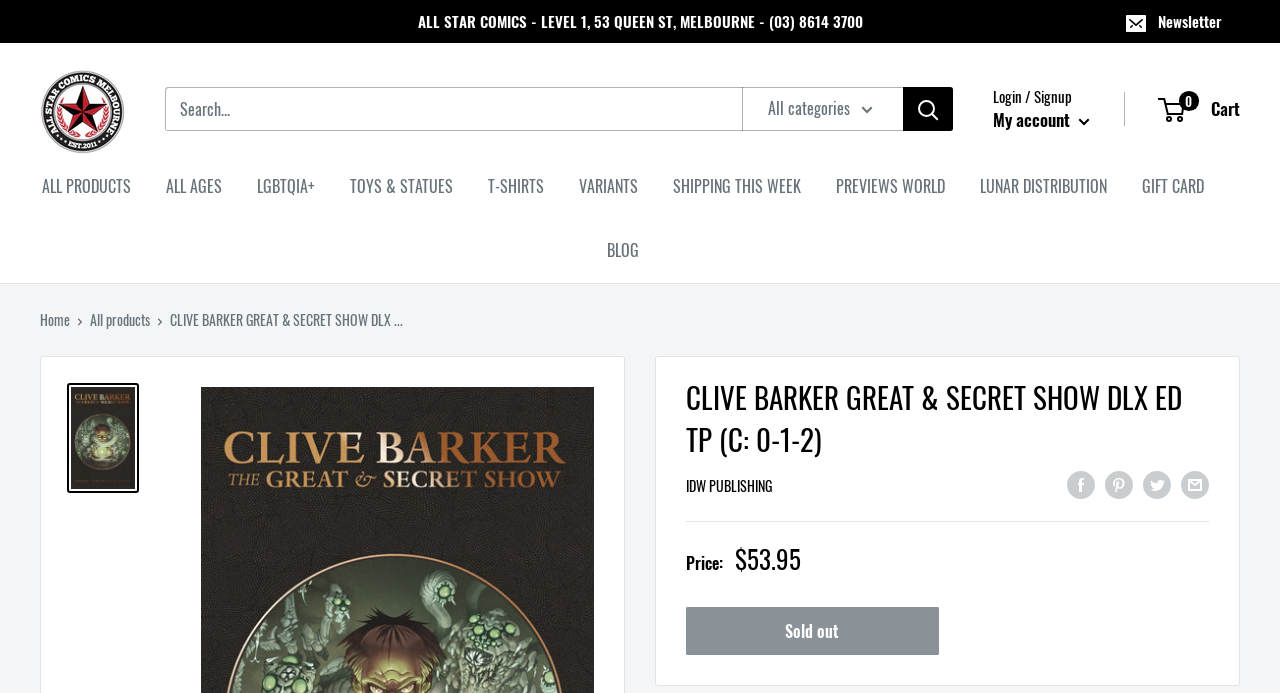Please find the bounding box for the UI element described by: "SHIPPING THIS WEEK".

[0.525, 0.248, 0.625, 0.291]